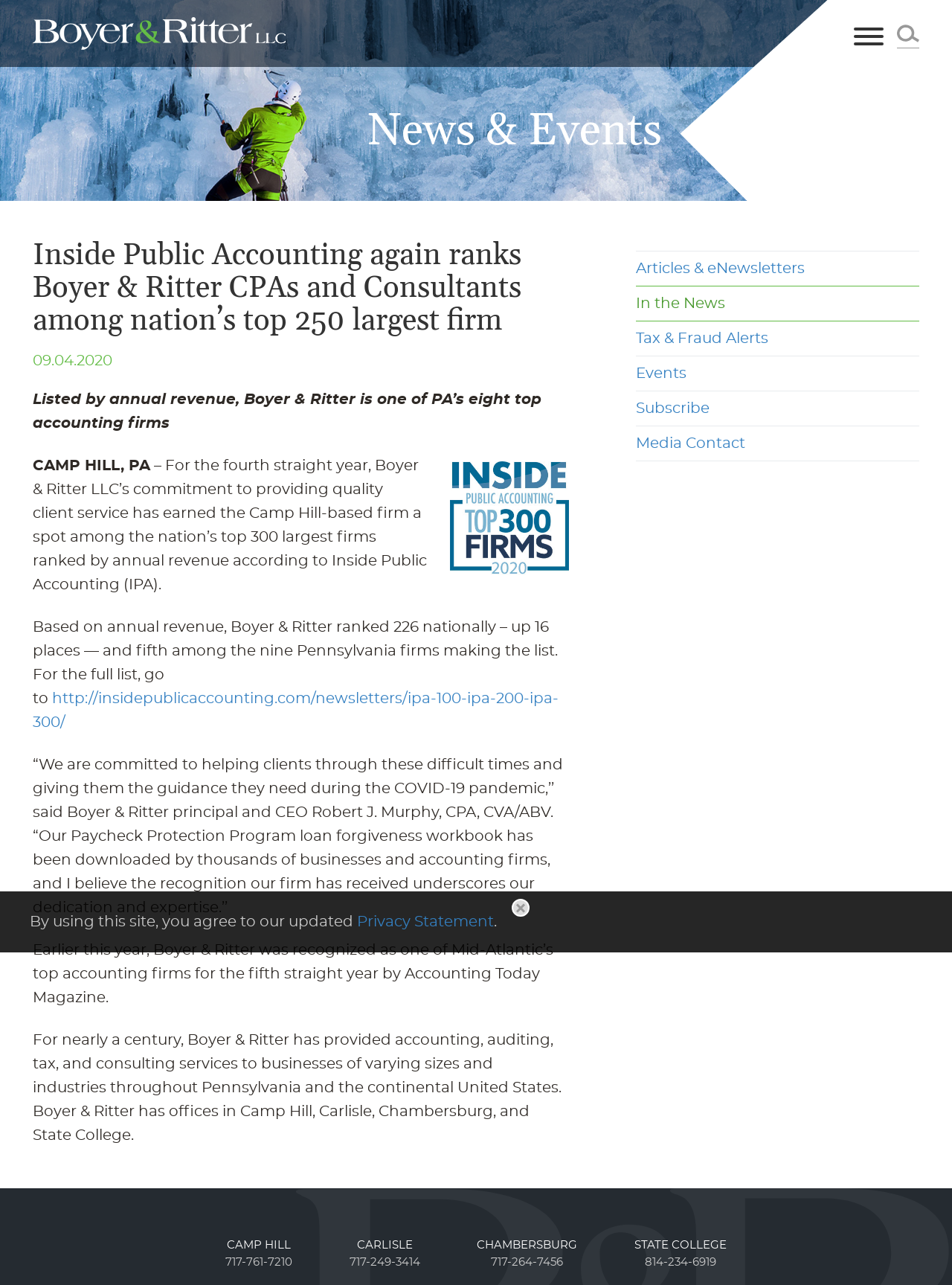Provide the bounding box coordinates of the HTML element this sentence describes: "Search". The bounding box coordinates consist of four float numbers between 0 and 1, i.e., [left, top, right, bottom].

[0.942, 0.017, 0.966, 0.037]